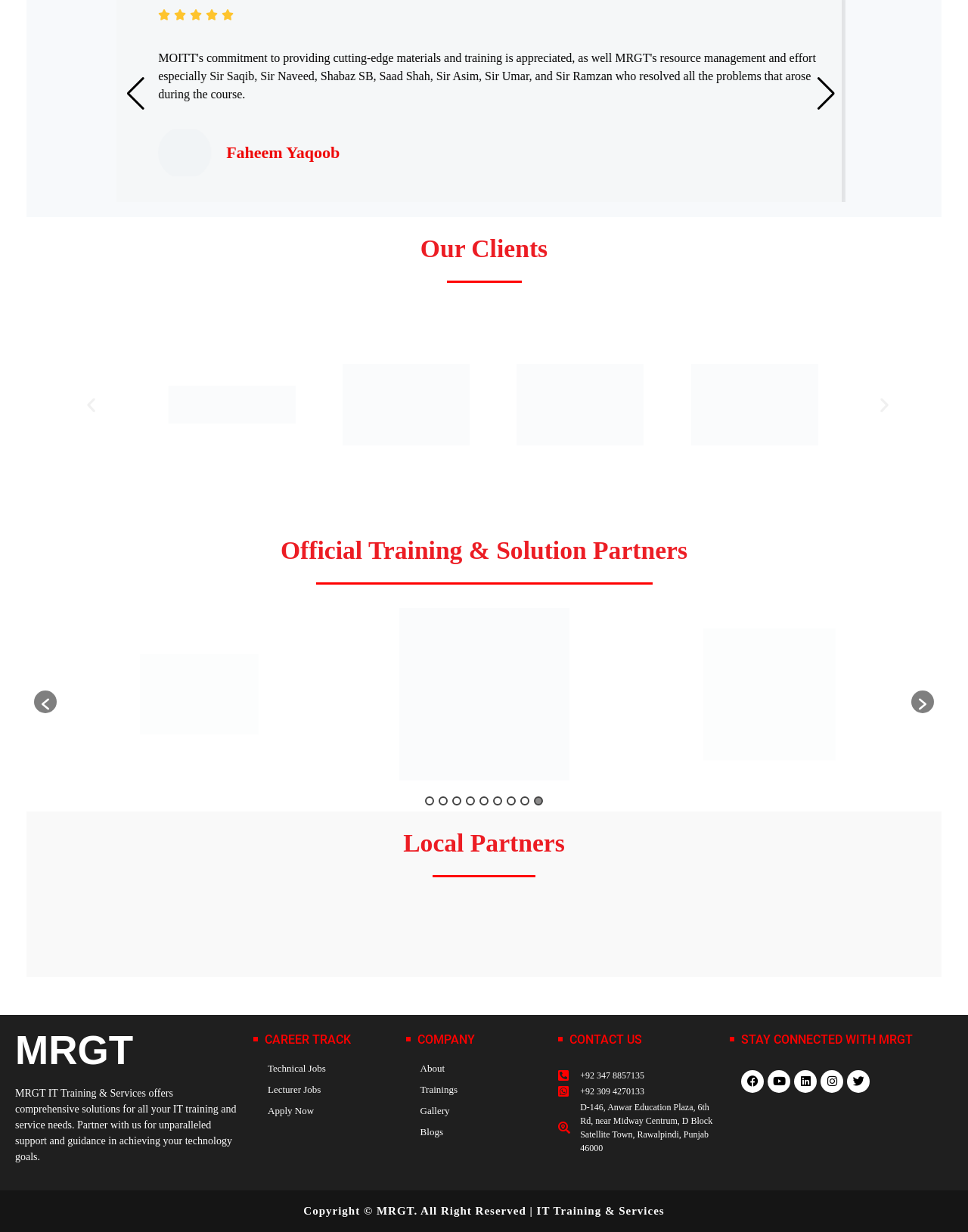What are the social media platforms listed?
Offer a detailed and full explanation in response to the question.

The social media platforms listed are Facebook, Youtube, Linkedin, Instagram, and Twitter, which are mentioned in the section 'STAY CONNECTED WITH MRGT' with their respective icons.